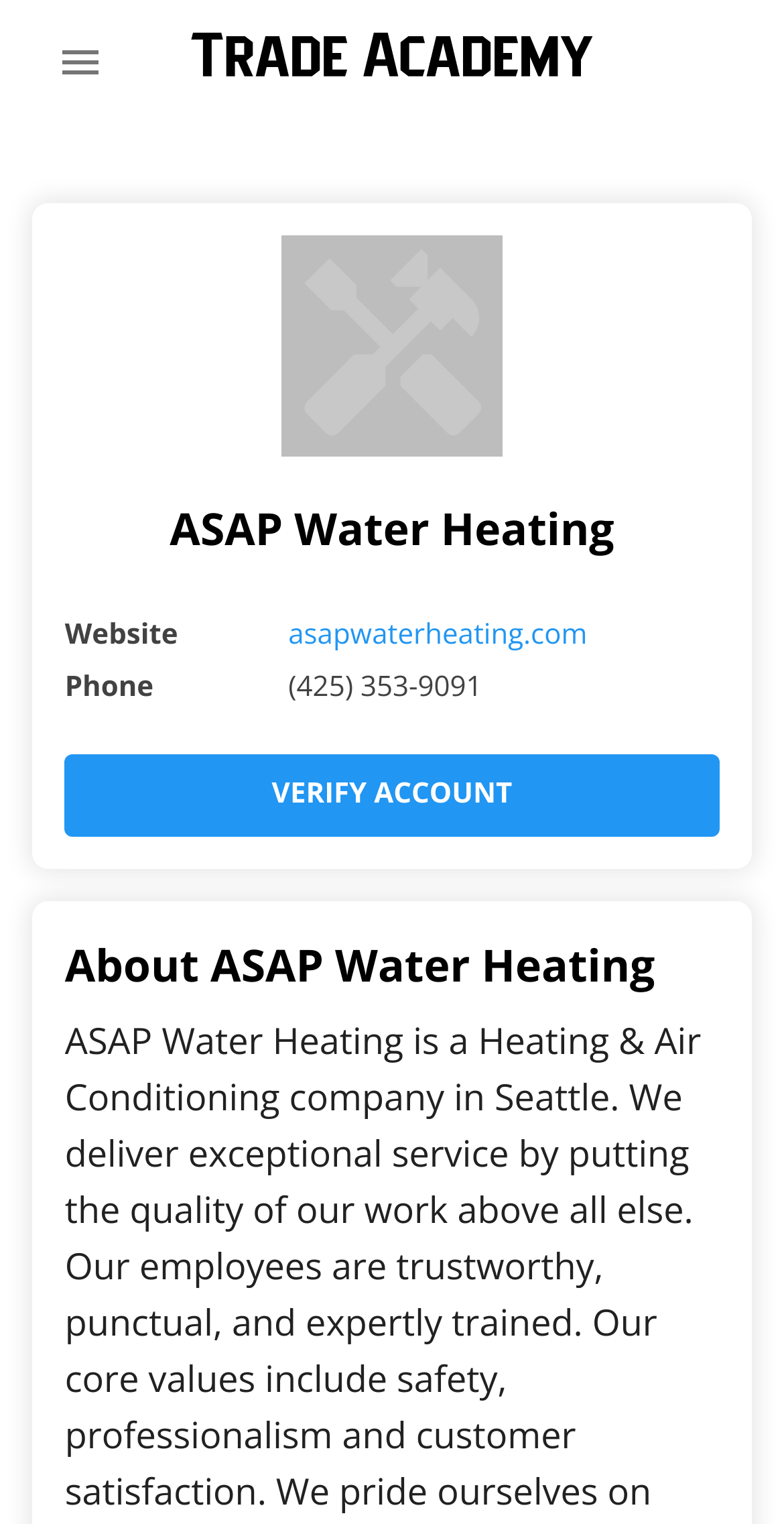Find and provide the bounding box coordinates for the UI element described with: "Verify Account".

[0.083, 0.495, 0.917, 0.548]